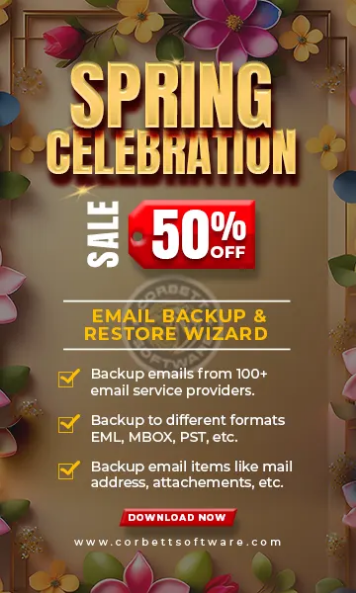Provide a single word or phrase to answer the given question: 
What is the call to action in the advertisement?

DOWNLOAD NOW